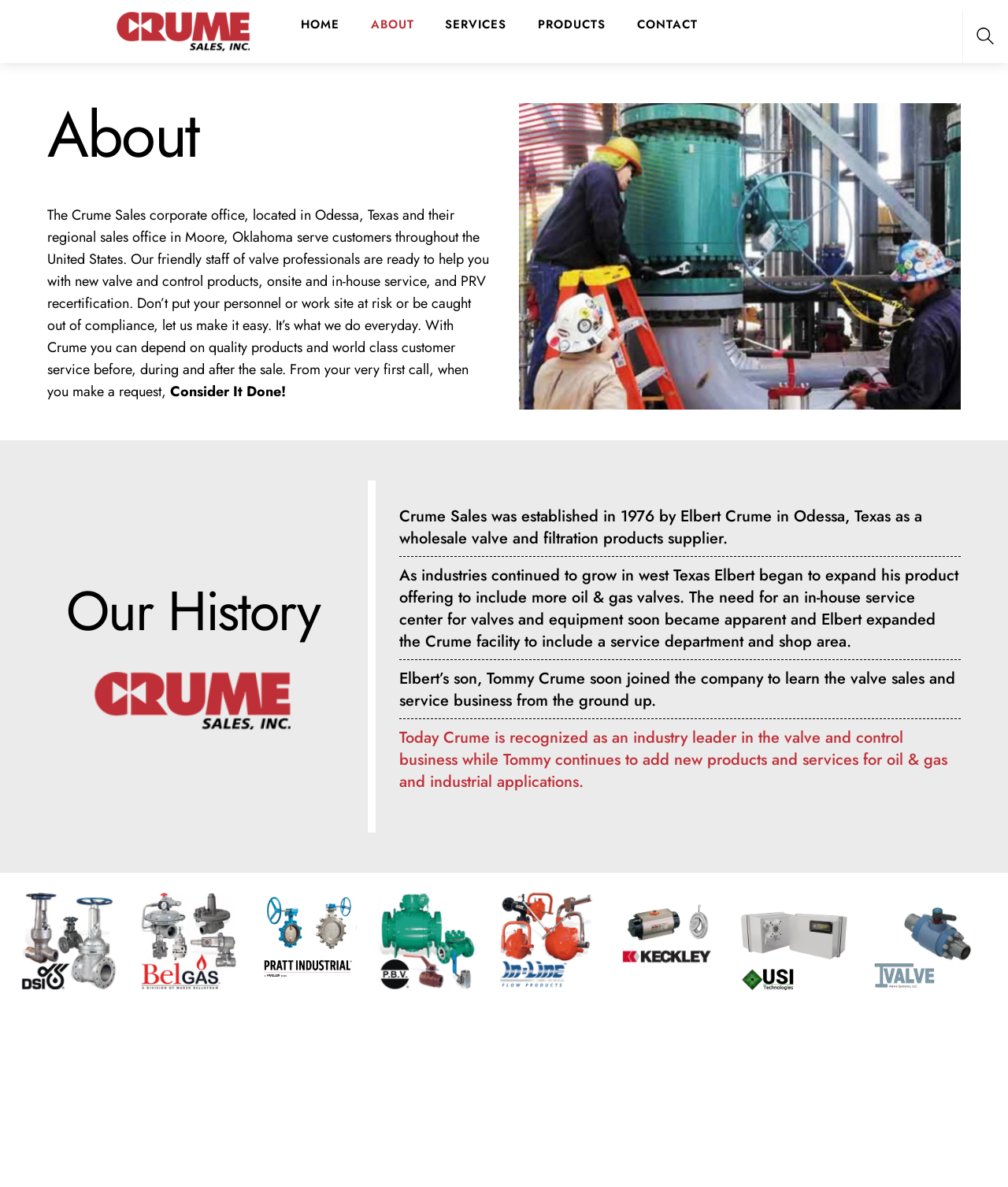Bounding box coordinates are specified in the format (top-left x, top-left y, bottom-right x, bottom-right y). All values are floating point numbers bounded between 0 and 1. Please provide the bounding box coordinate of the region this sentence describes: About

[0.355, 0.0, 0.423, 0.042]